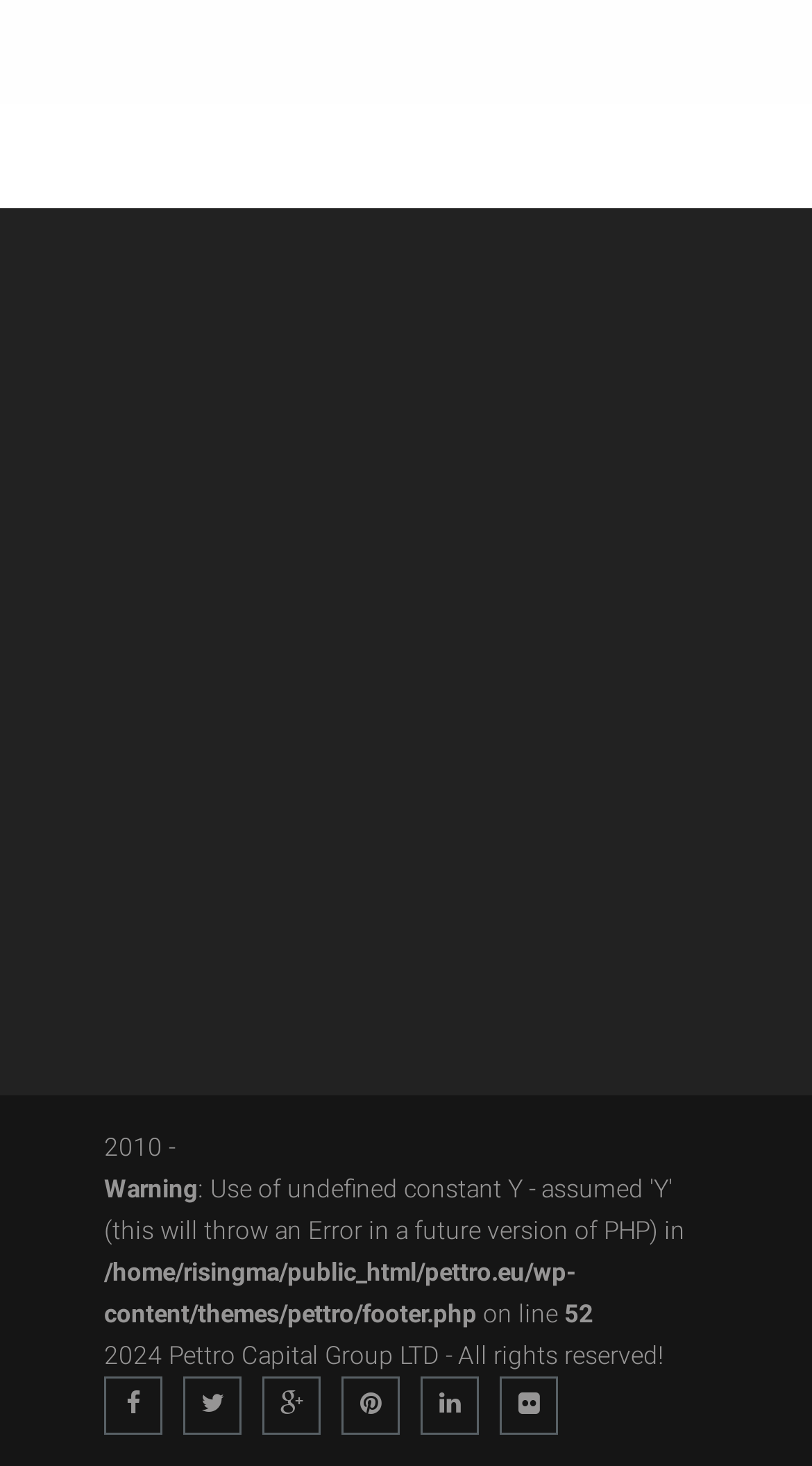What is the company's business?
Based on the image, answer the question with as much detail as possible.

The company's business can be found in the description 'Pettro Capital Group is modern digital media company that develop marketing platforms to serve the needs of global market.' which is located at the top of the webpage.